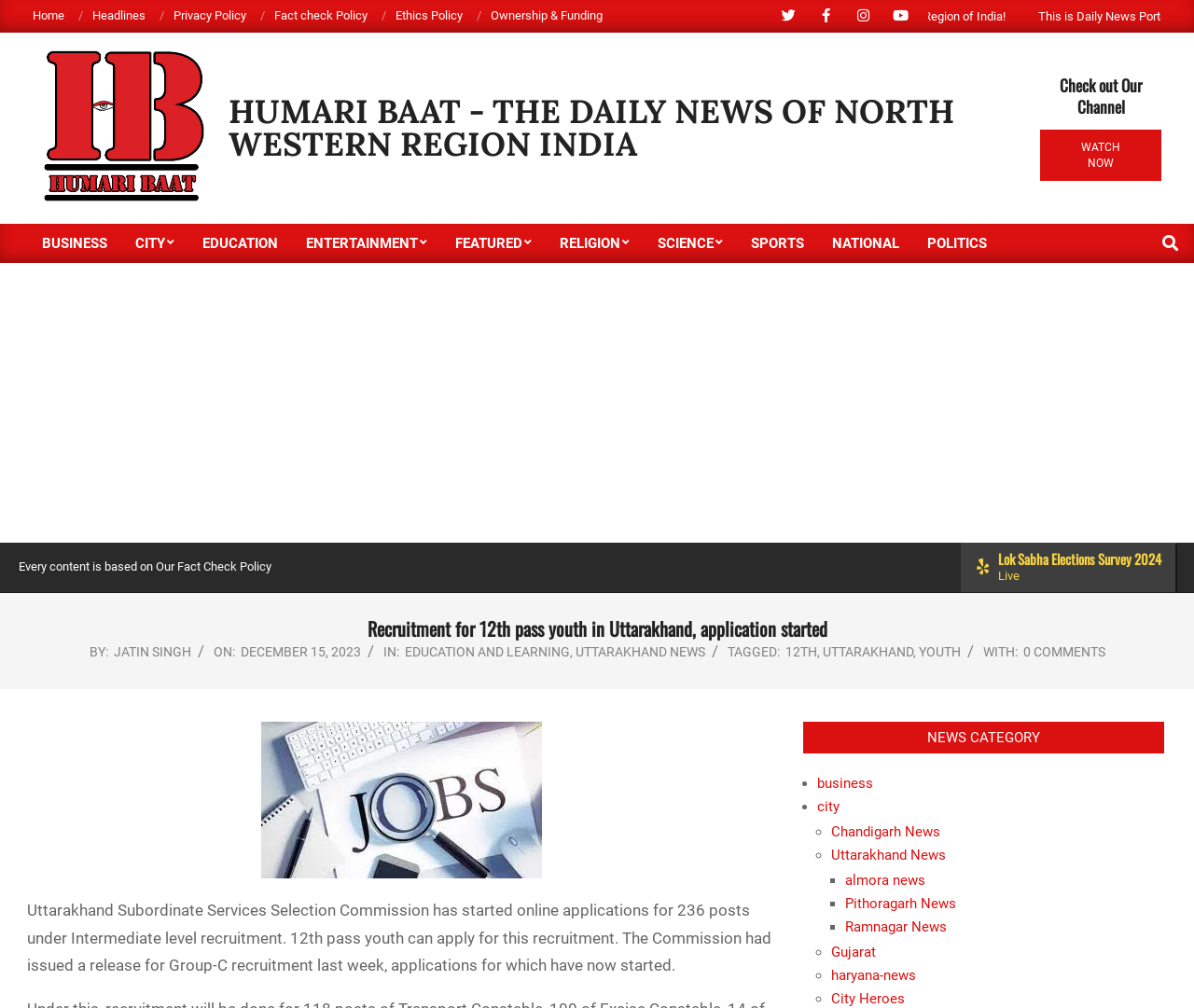Identify the title of the webpage and provide its text content.

Recruitment for 12th pass youth in Uttarakhand, application started